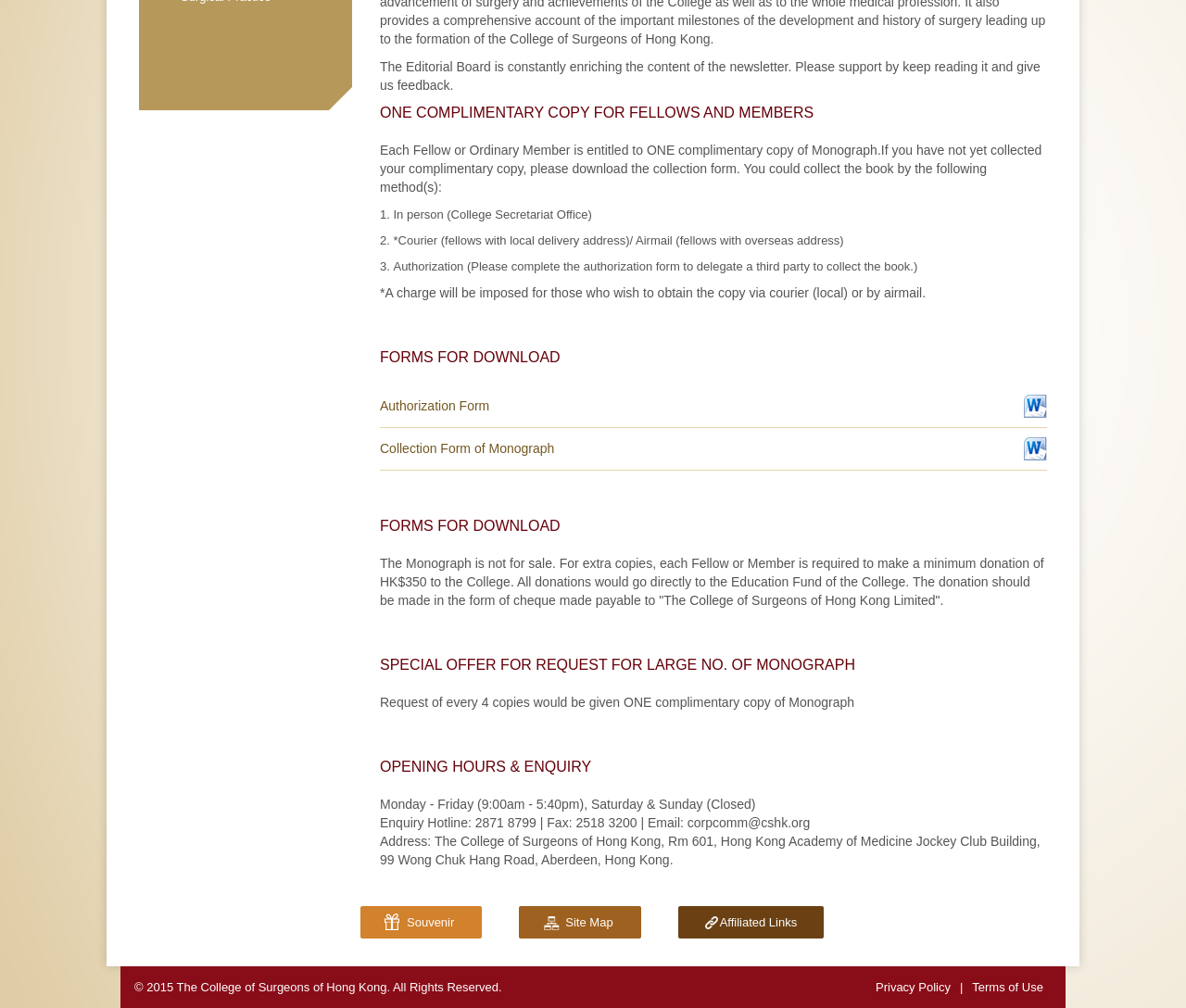Given the element description parent_node: Collection Form of Monograph, identify the bounding box coordinates for the UI element on the webpage screenshot. The format should be (top-left x, top-left y, bottom-right x, bottom-right y), with values between 0 and 1.

[0.863, 0.434, 0.883, 0.457]